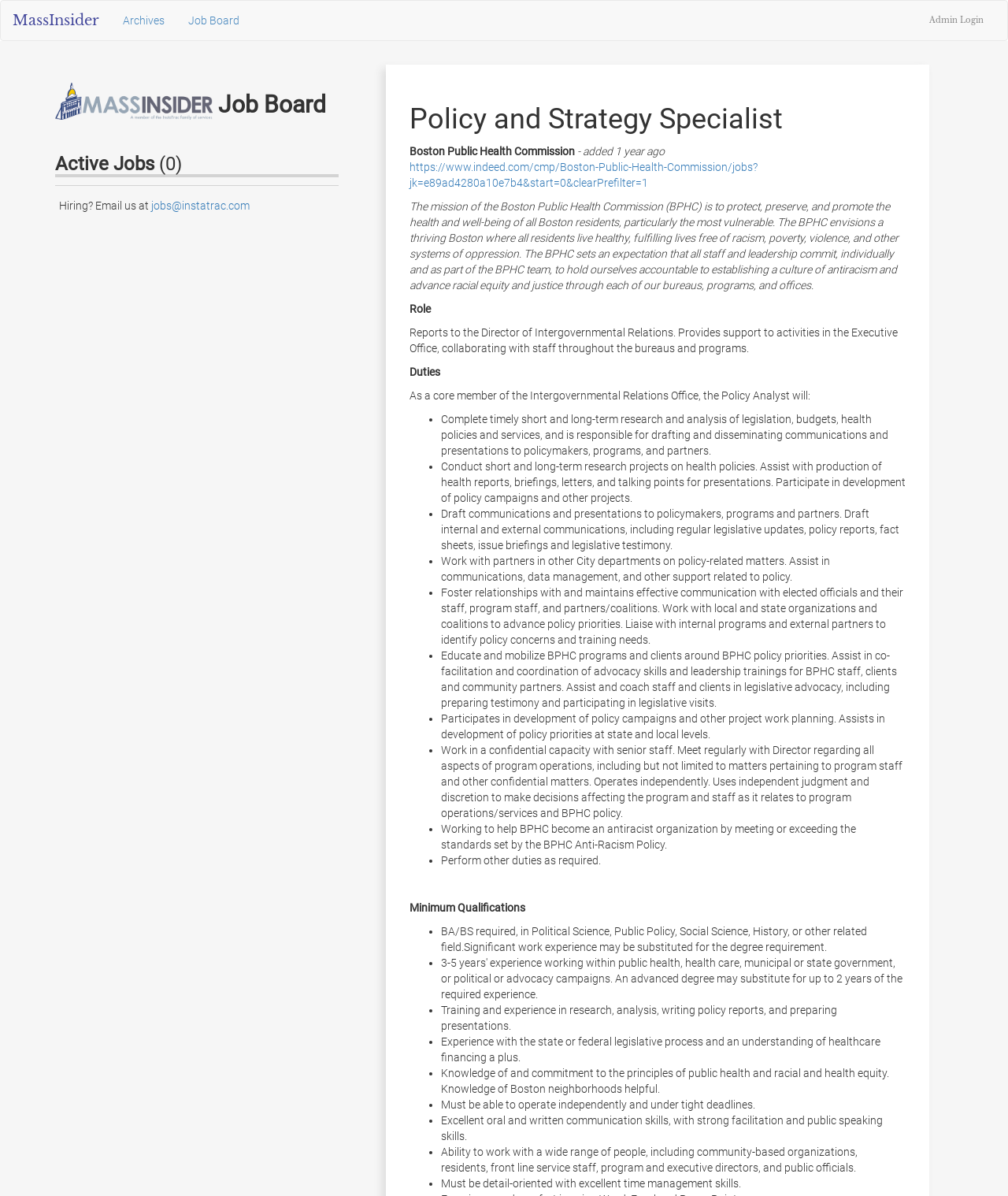Please answer the following question using a single word or phrase: 
What is the minimum education requirement for the job?

BA/BS degree